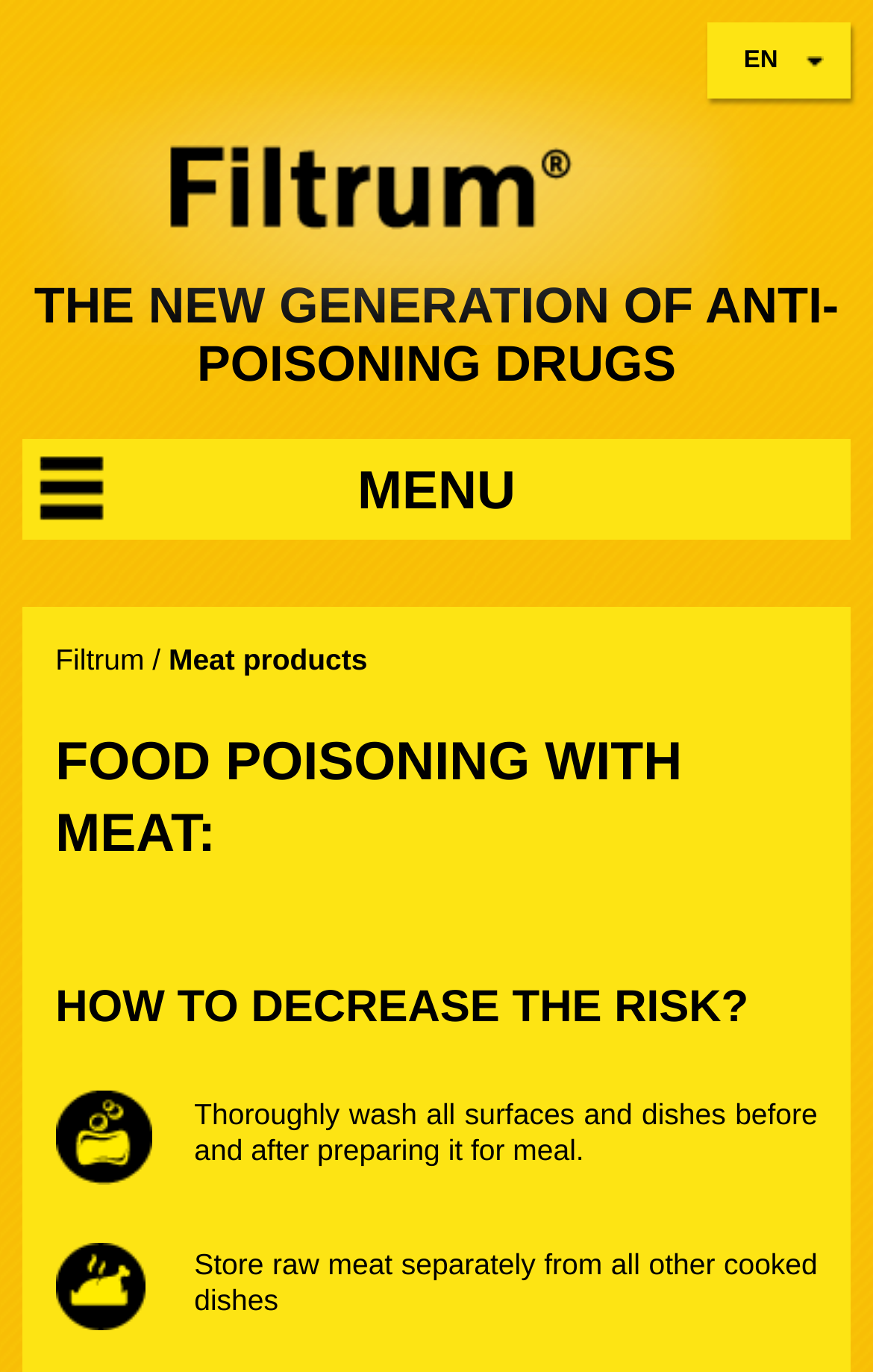Answer the question briefly using a single word or phrase: 
What is the category of the webpage?

Health